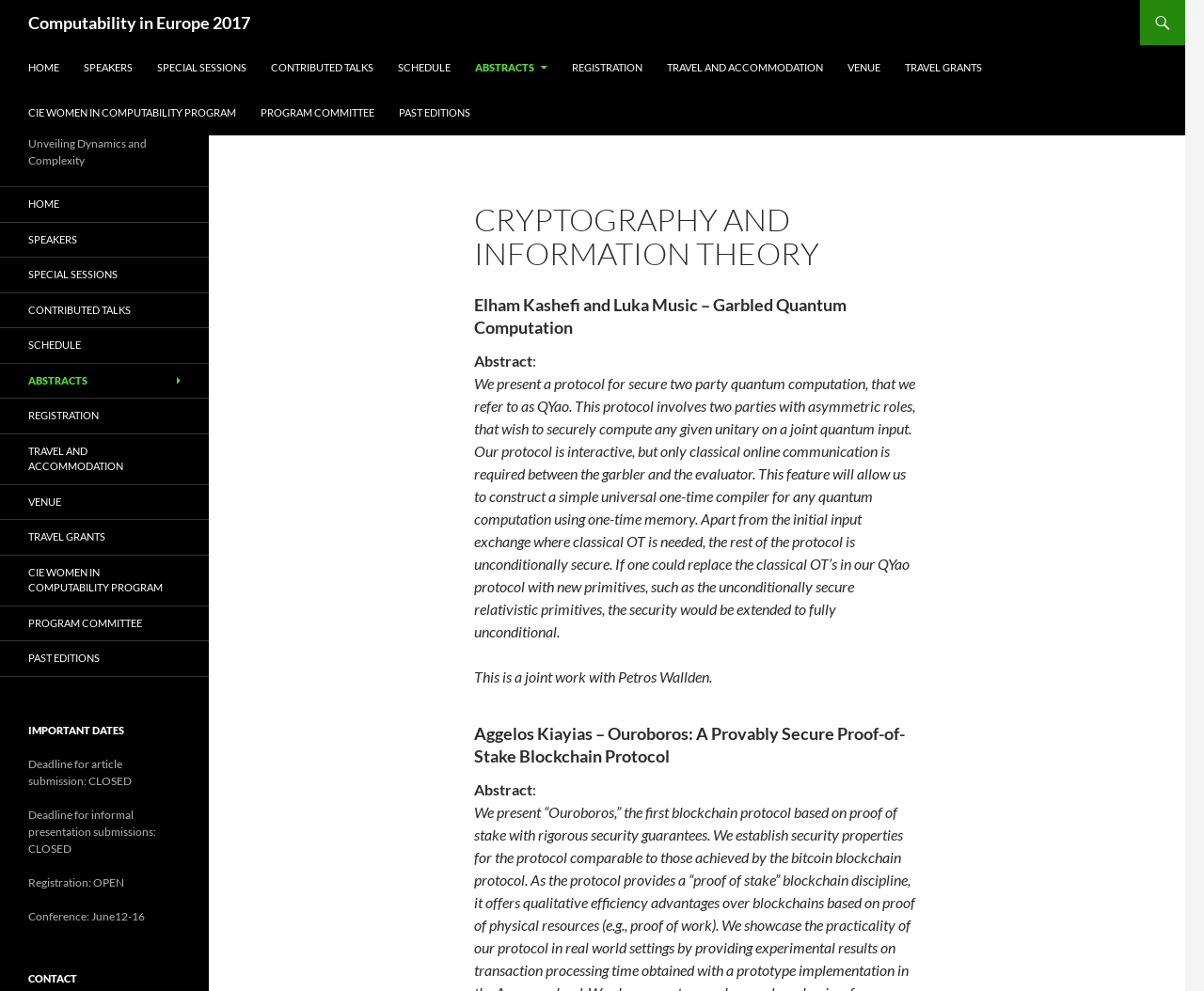Given the webpage screenshot and the description, determine the bounding box coordinates (top-left x, top-left y, bottom-right x, bottom-right y) that define the location of the UI element matching this description: Contributed talks

[0.216, 0.046, 0.32, 0.091]